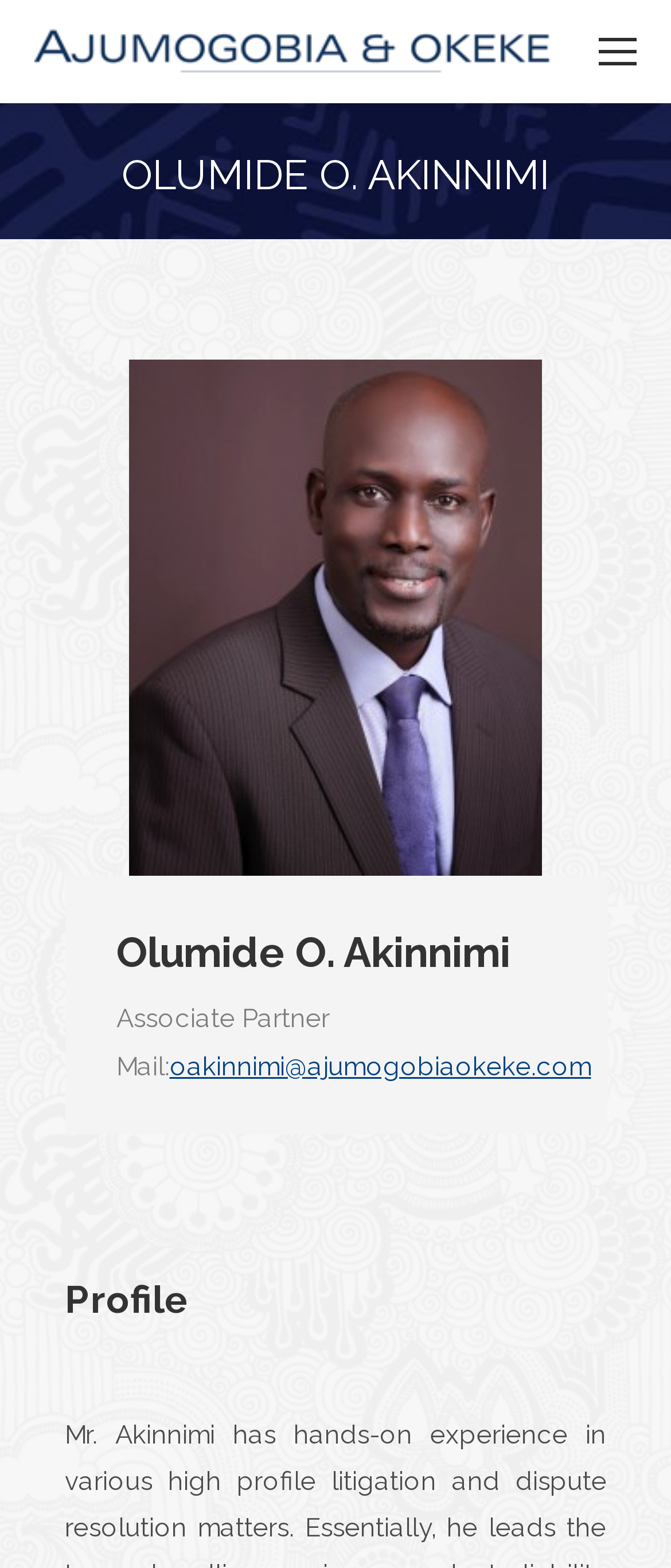Generate a thorough caption detailing the webpage content.

The webpage is about Olumide O. Akinnimi, an Associate Partner at Ajumogobia & Okeke. At the top right corner, there is a mobile menu icon. Below it, the law firm's name "Ajumogobia & Okeke" is displayed, accompanied by an image of the firm's logo. 

On the left side, a large heading displays Olumide O. Akinnimi's name. Below this heading, a "You are here:" text is shown, followed by a figure that contains a link to Olumide O. Akinnimi's profile, along with an image of him. 

Further down, there is a heading with Olumide O. Akinnimi's name again, followed by his title "Associate Partner". His contact information, including his email address, is listed below. 

On the bottom right side, a "Profile" heading is displayed. At the bottom right corner, a "Go to Top" link is provided, allowing users to quickly navigate to the top of the page.